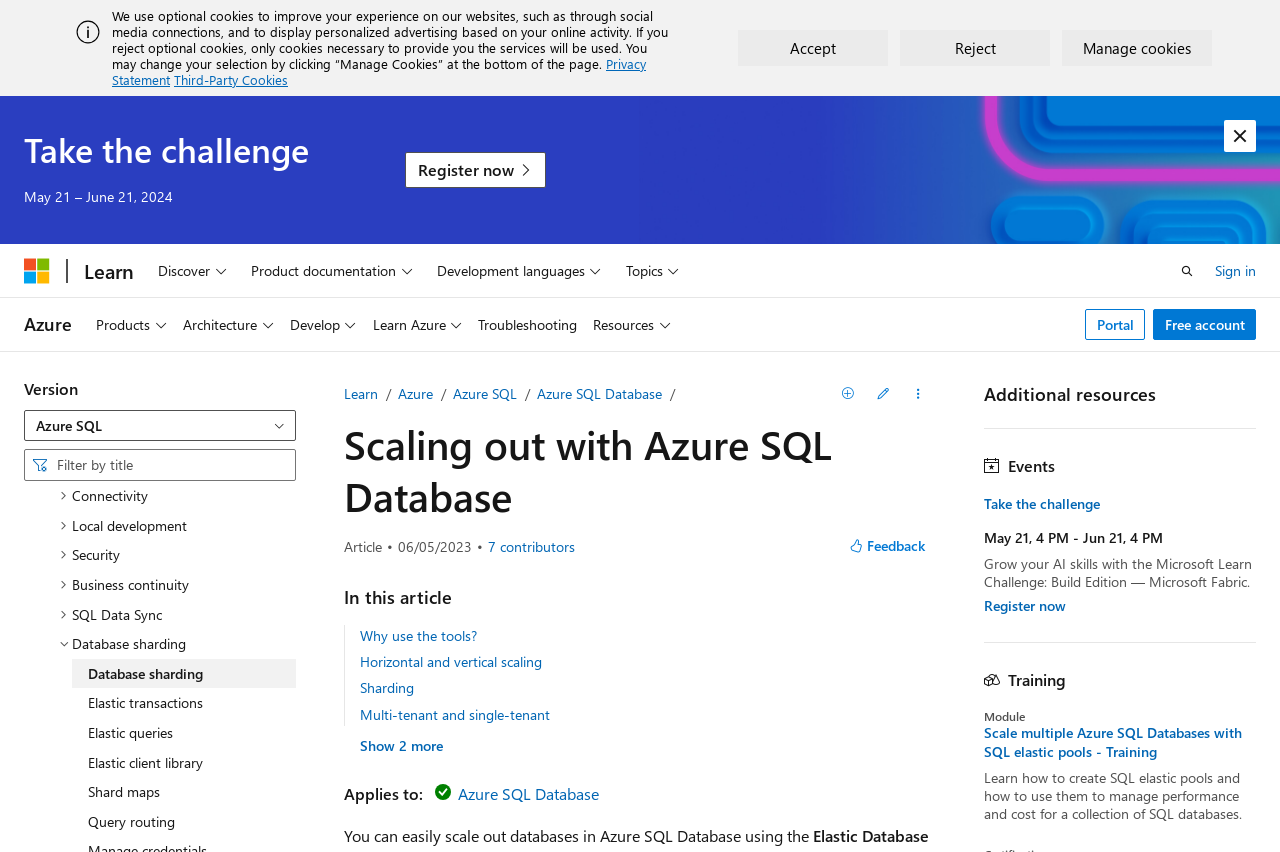What is the main topic of this webpage?
Look at the image and respond to the question as thoroughly as possible.

Based on the webpage content, I can see that the main topic is Azure SQL Database, as it is mentioned in the heading 'Scaling out with Azure SQL Database' and also in the links and buttons throughout the webpage.